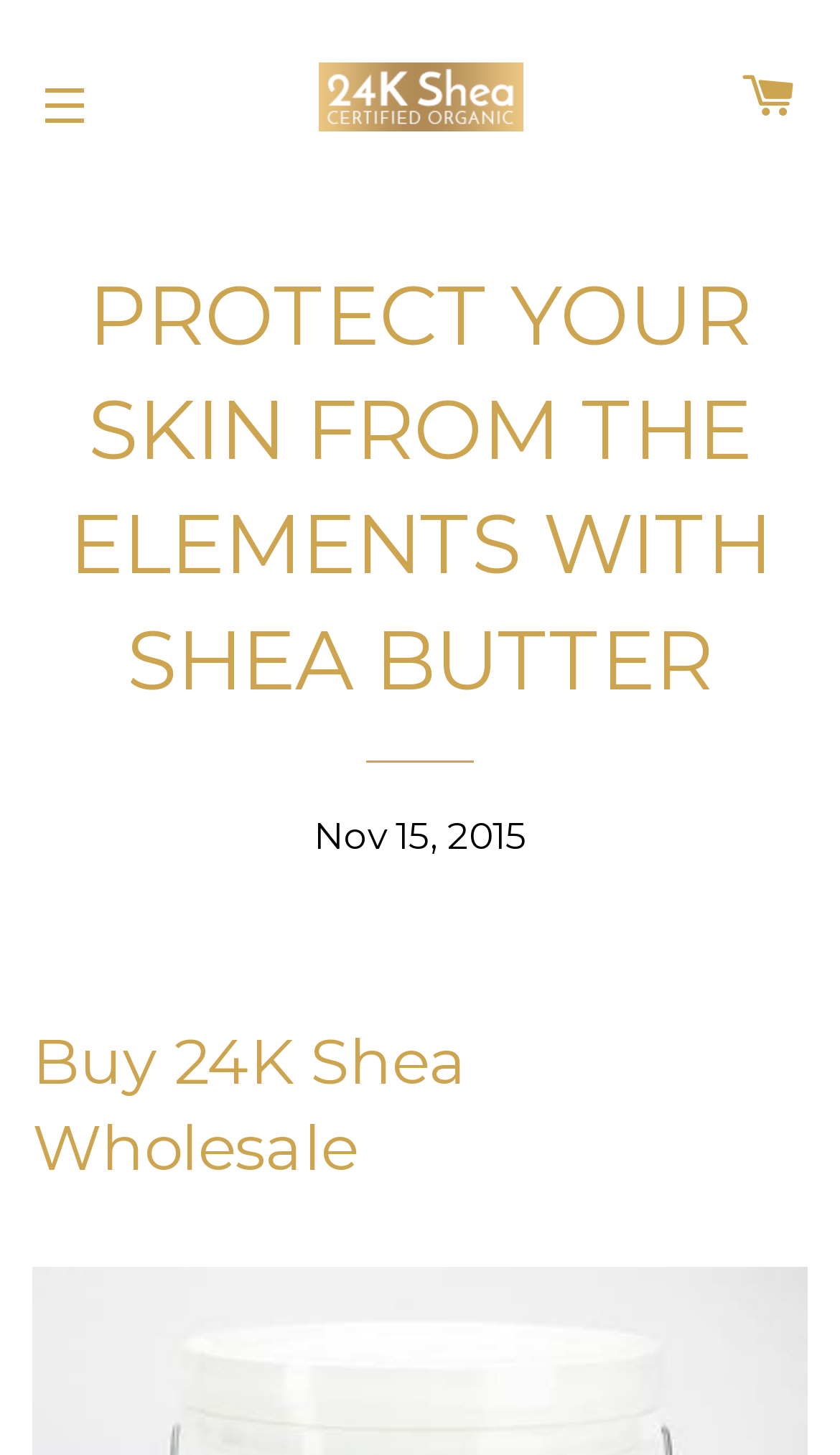Find the primary header on the webpage and provide its text.

PROTECT YOUR SKIN FROM THE ELEMENTS WITH SHEA BUTTER